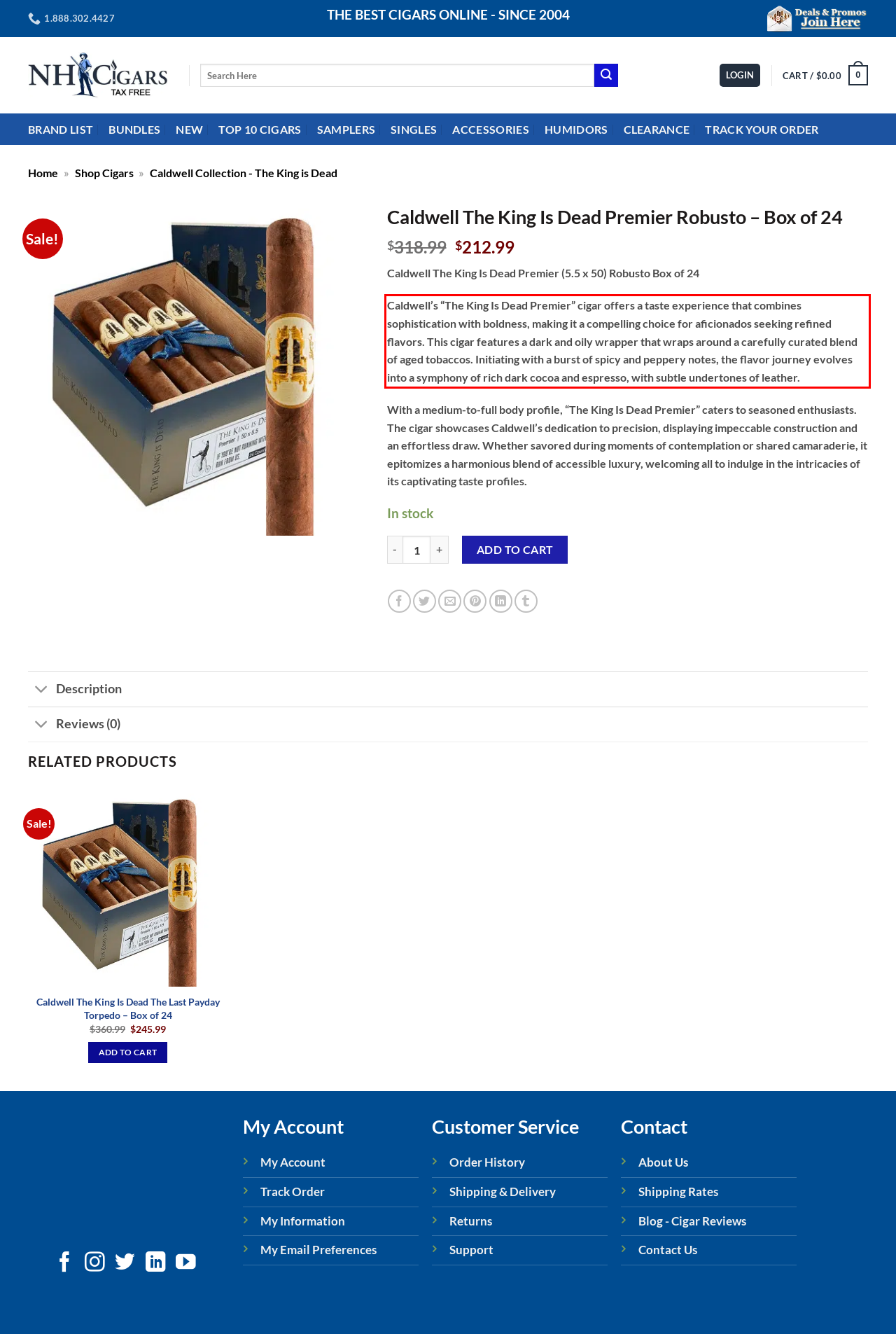You are provided with a screenshot of a webpage that includes a red bounding box. Extract and generate the text content found within the red bounding box.

Caldwell’s “The King Is Dead Premier” cigar offers a taste experience that combines sophistication with boldness, making it a compelling choice for aficionados seeking refined flavors. This cigar features a dark and oily wrapper that wraps around a carefully curated blend of aged tobaccos. Initiating with a burst of spicy and peppery notes, the flavor journey evolves into a symphony of rich dark cocoa and espresso, with subtle undertones of leather.